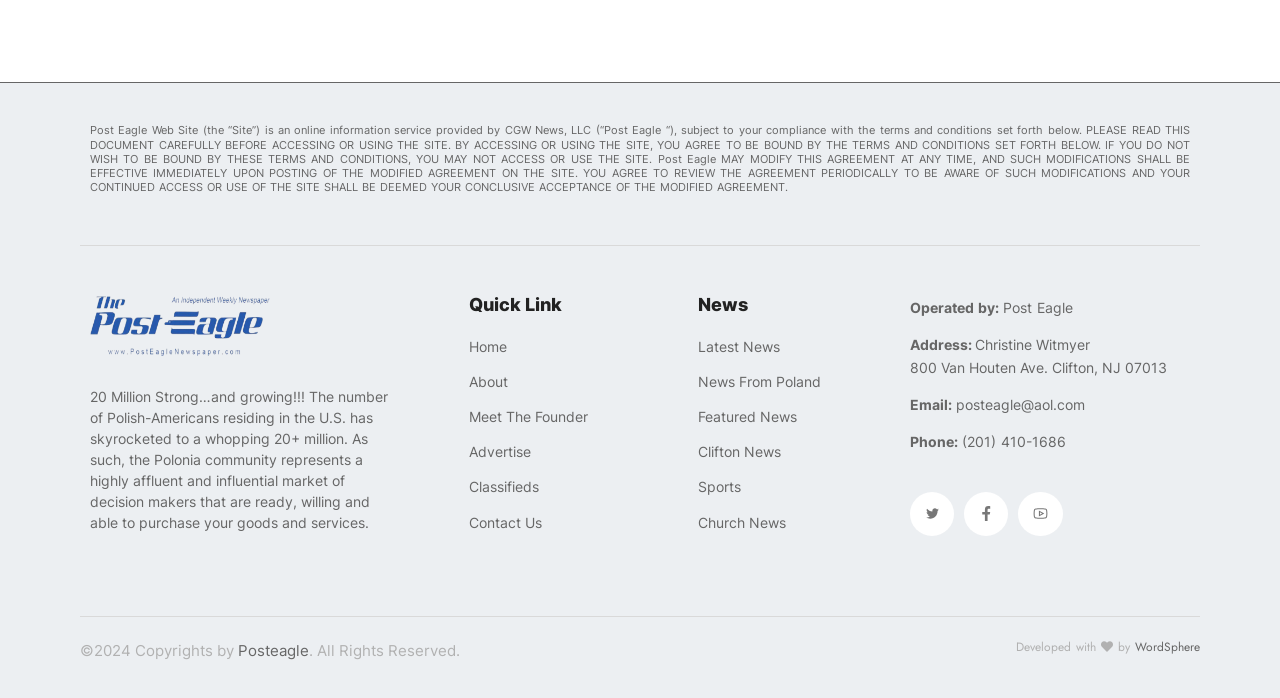Could you locate the bounding box coordinates for the section that should be clicked to accomplish this task: "View the 'Latest News'".

[0.545, 0.478, 0.695, 0.514]